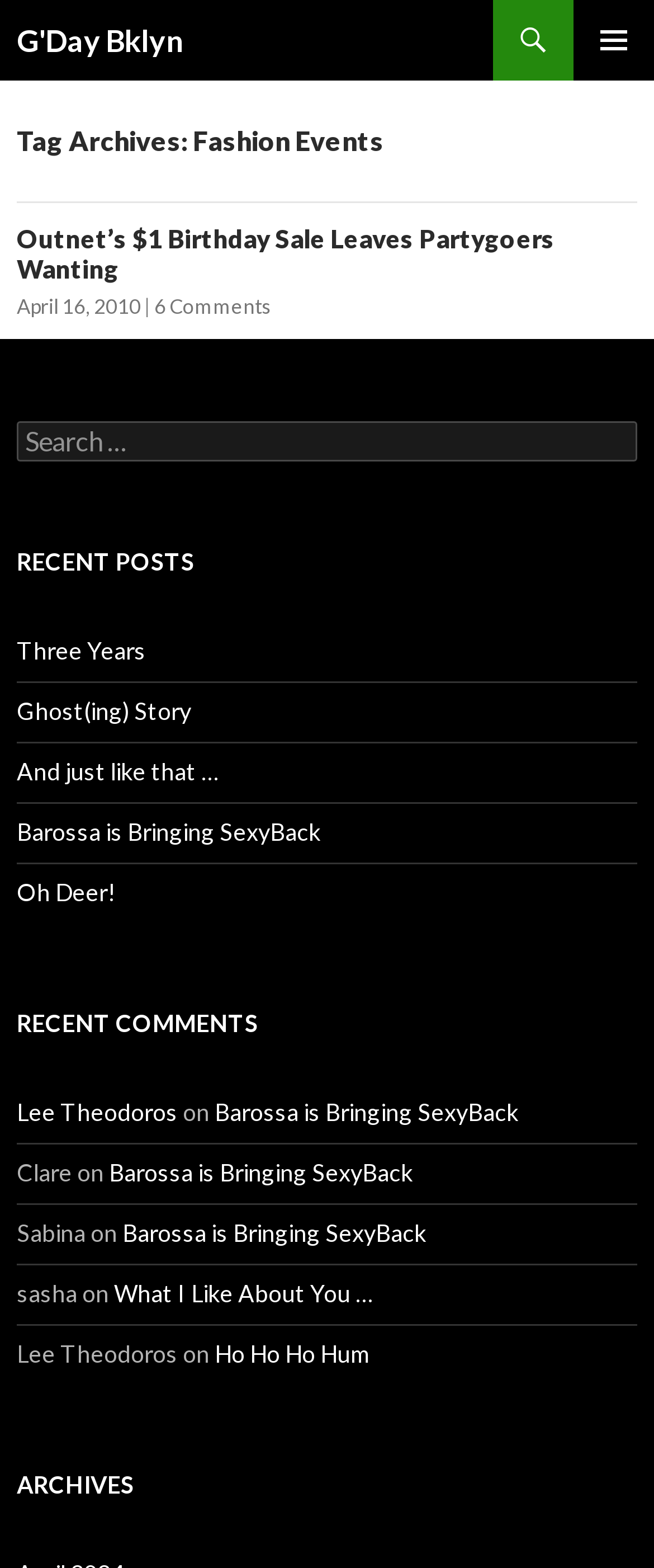How many recent posts are listed?
Please give a detailed and elaborate answer to the question.

The number of recent posts listed can be determined by counting the link elements under the 'RECENT POSTS' heading, which are 'Three Years', 'Ghost(ing) Story', 'And just like that …', 'Barossa is Bringing SexyBack', and 'Oh Deer!'. There are 5 links in total.